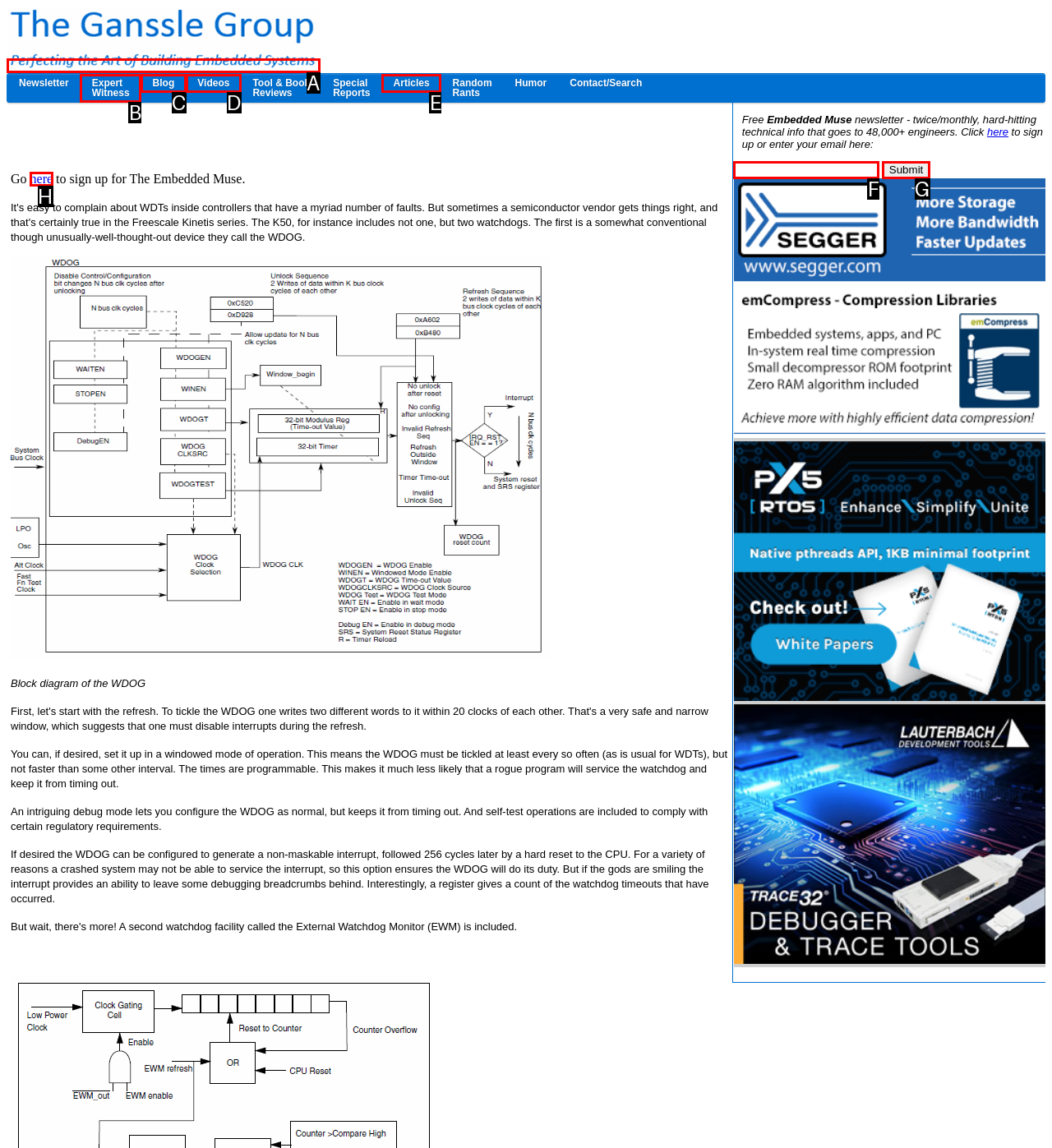Identify the UI element that best fits the description: alt="The Ganssle Group logo"
Respond with the letter representing the correct option.

A